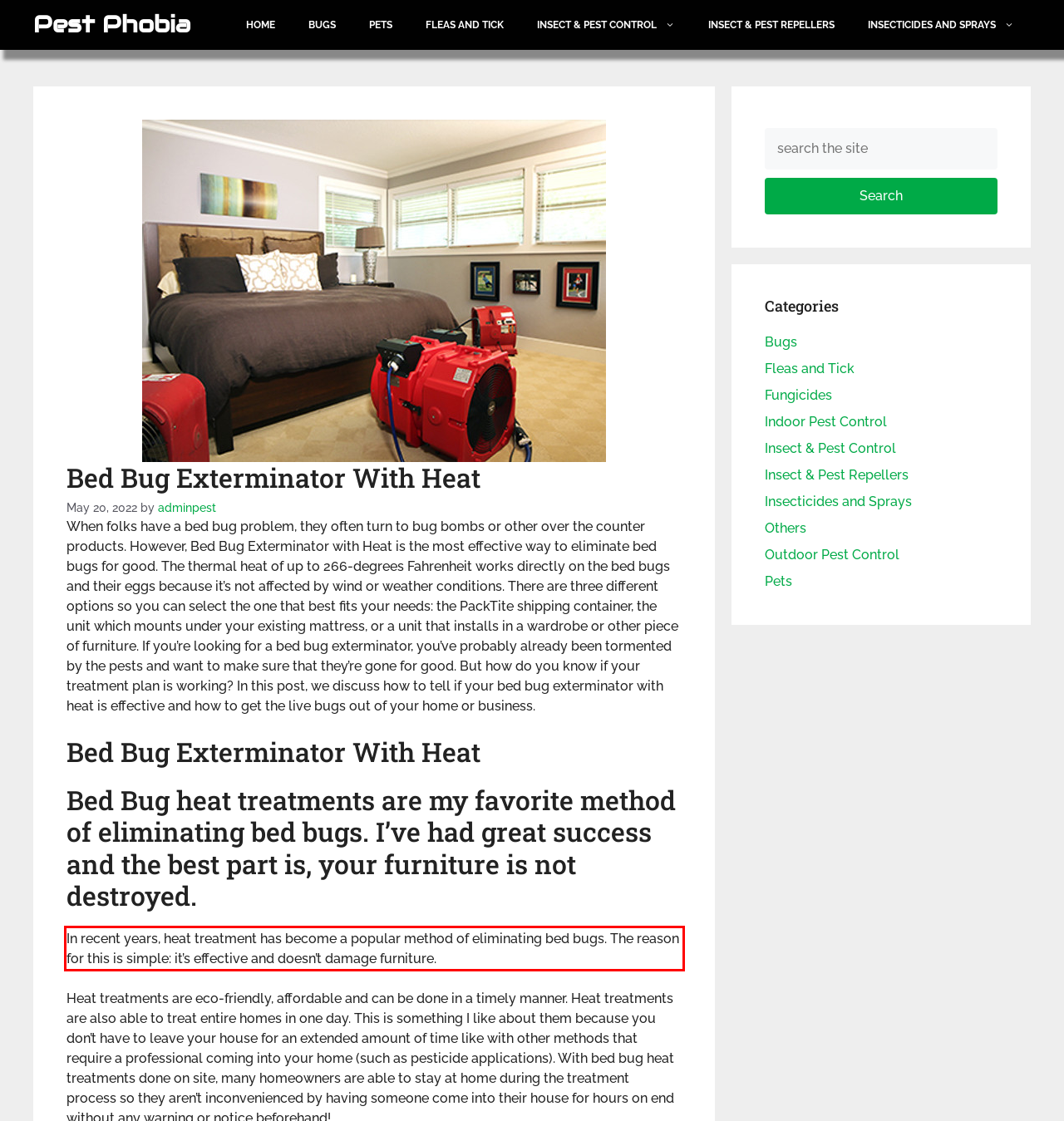Please perform OCR on the UI element surrounded by the red bounding box in the given webpage screenshot and extract its text content.

In recent years, heat treatment has become a popular method of eliminating bed bugs. The reason for this is simple: it’s effective and doesn’t damage furniture.